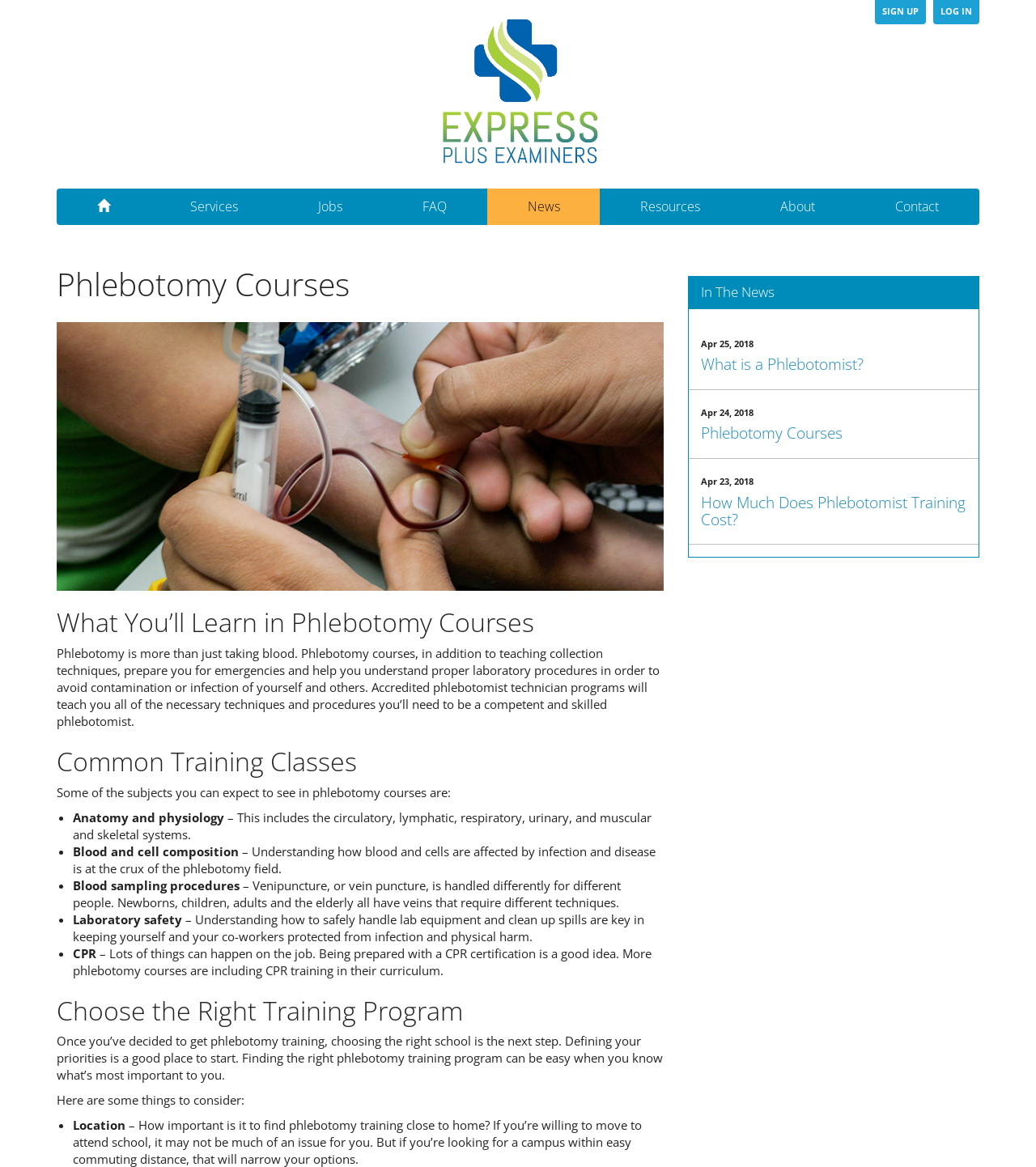Can you give a comprehensive explanation to the question given the content of the image?
What is the main topic of this webpage?

Based on the webpage content, the main topic is phlebotomy courses, which is evident from the heading 'Phlebotomy Courses' and the detailed information provided about the courses, including what you'll learn and how to choose the right training program.